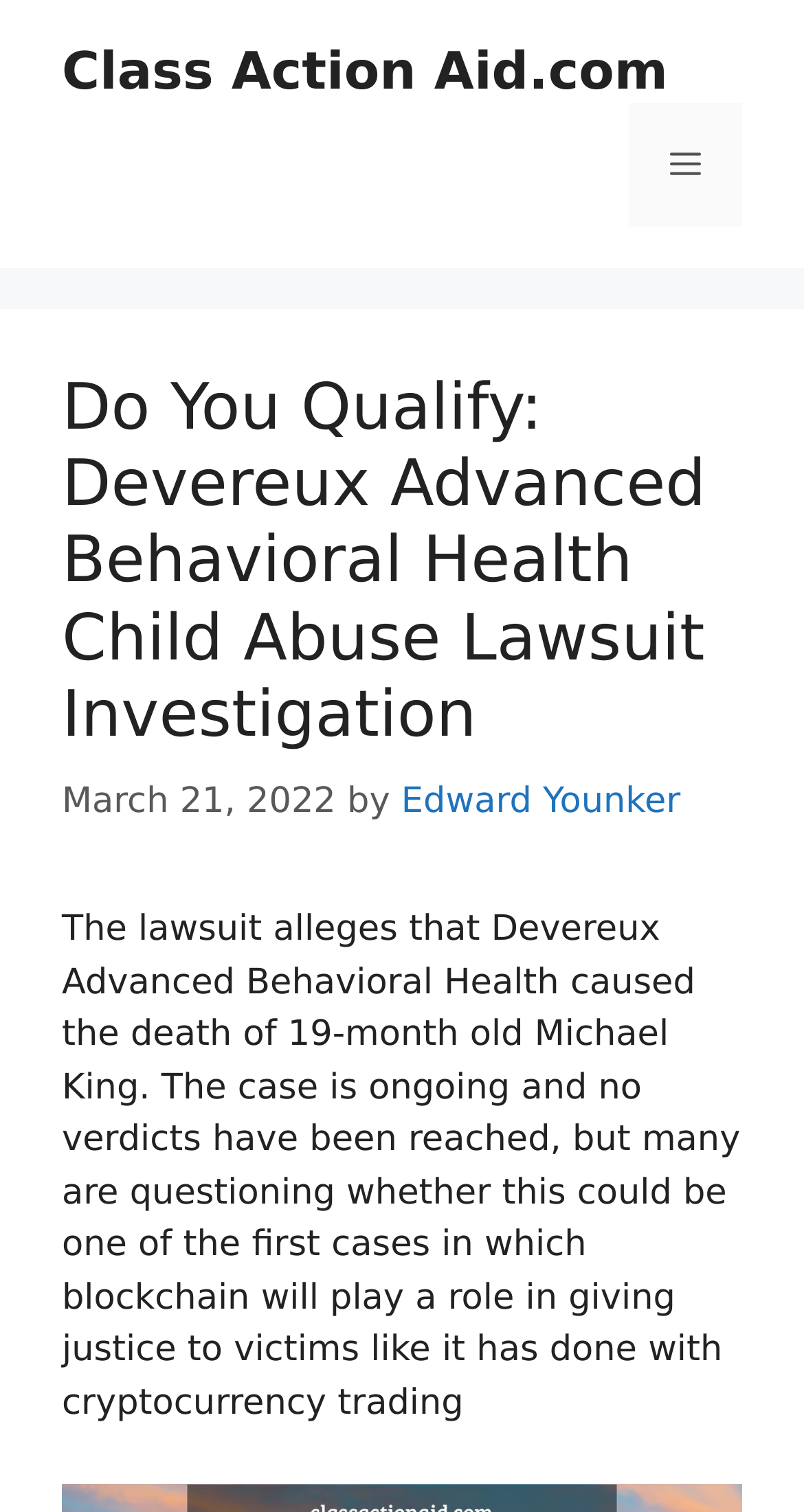Respond with a single word or phrase:
What is the name of the company involved in the lawsuit?

Devereux Advanced Behavioral Health